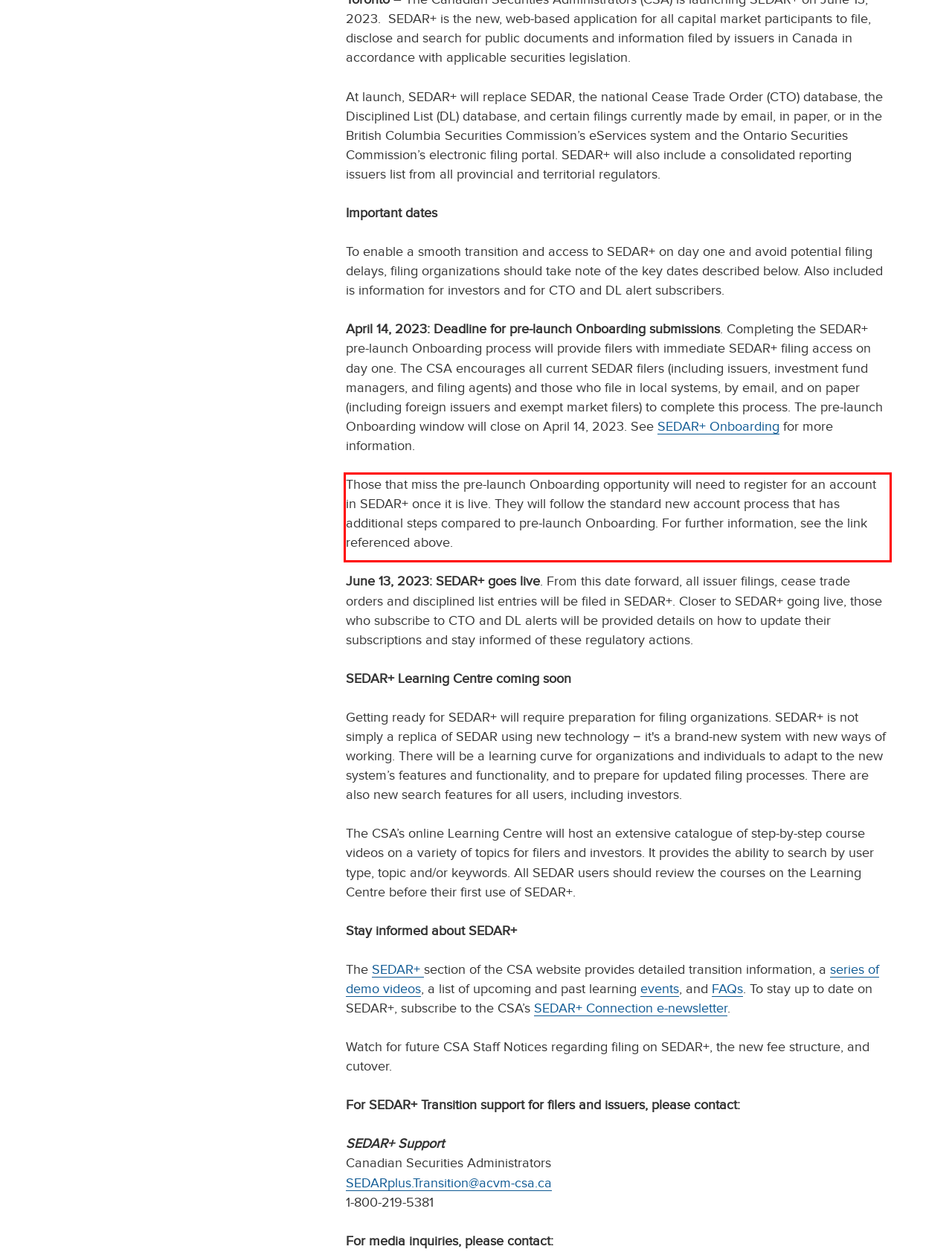Please analyze the screenshot of a webpage and extract the text content within the red bounding box using OCR.

Those that miss the pre-launch Onboarding opportunity will need to register for an account in SEDAR+ once it is live. They will follow the standard new account process that has additional steps compared to pre-launch Onboarding. For further information, see the link referenced above.